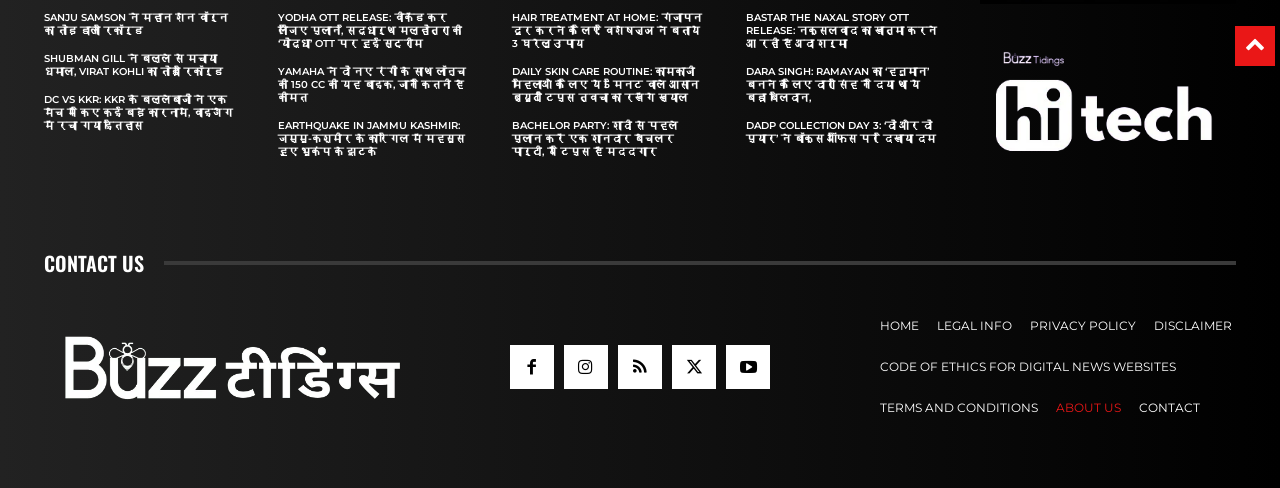Provide the bounding box coordinates of the HTML element this sentence describes: "Terms and Conditions". The bounding box coordinates consist of four float numbers between 0 and 1, i.e., [left, top, right, bottom].

[0.68, 0.794, 0.818, 0.878]